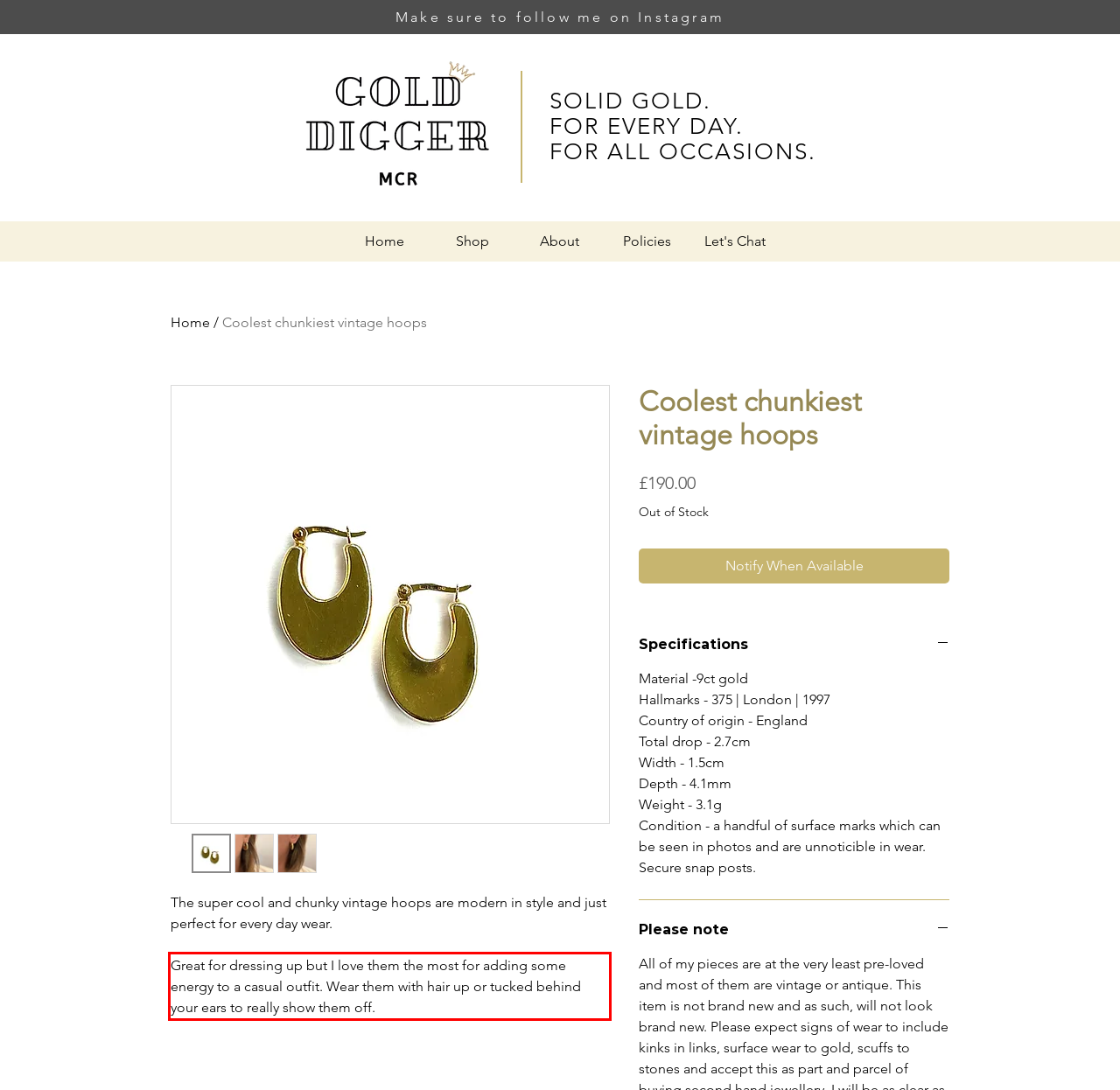Look at the screenshot of the webpage, locate the red rectangle bounding box, and generate the text content that it contains.

Great for dressing up but I love them the most for adding some energy to a casual outfit. Wear them with hair up or tucked behind your ears to really show them off.